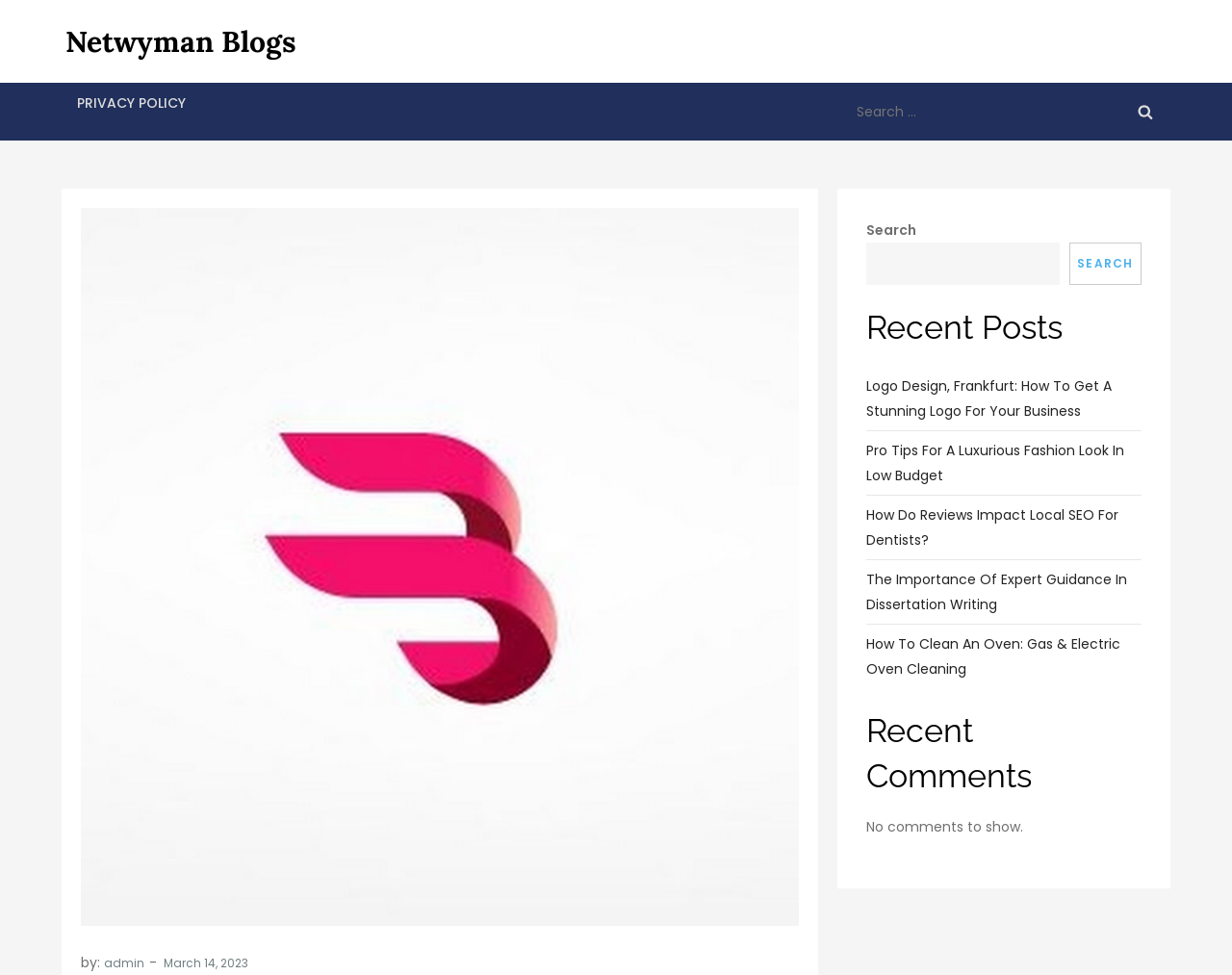Please specify the bounding box coordinates for the clickable region that will help you carry out the instruction: "Read the article about logo design".

[0.703, 0.383, 0.927, 0.434]